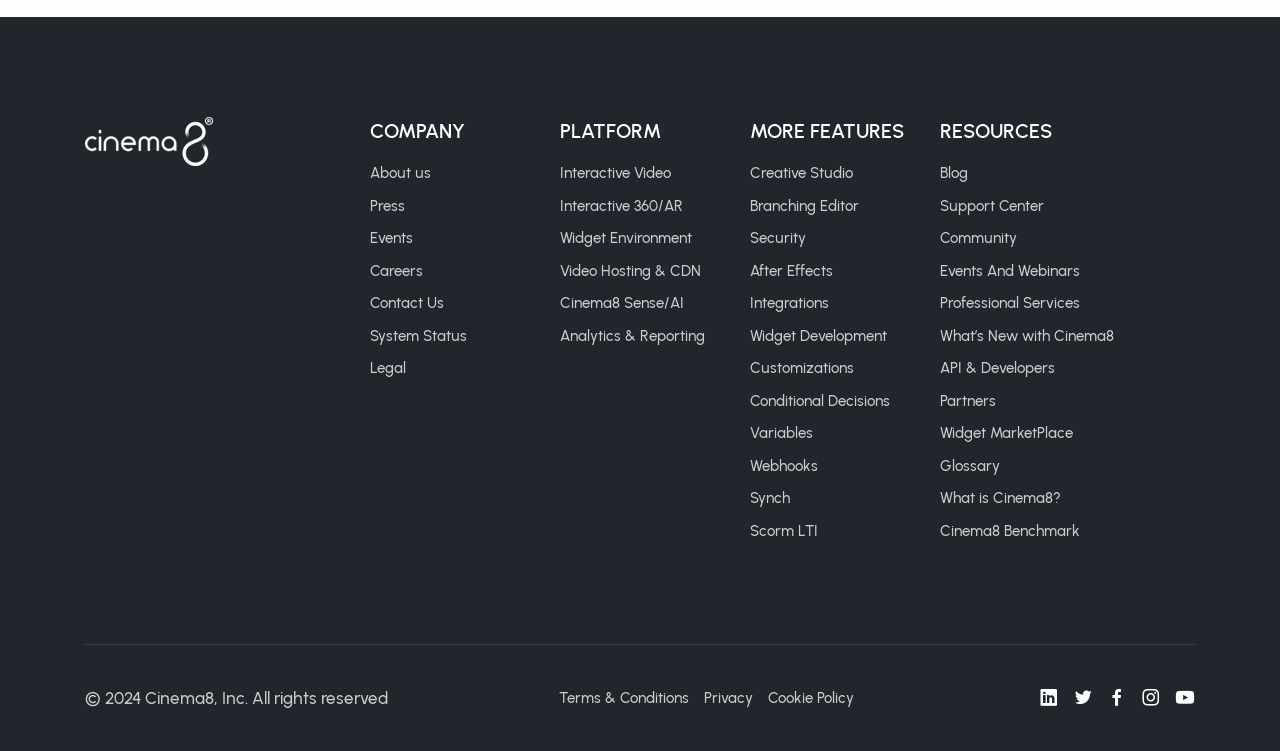Specify the bounding box coordinates of the area that needs to be clicked to achieve the following instruction: "Learn about Cinema8 Sense/AI".

[0.438, 0.392, 0.534, 0.416]